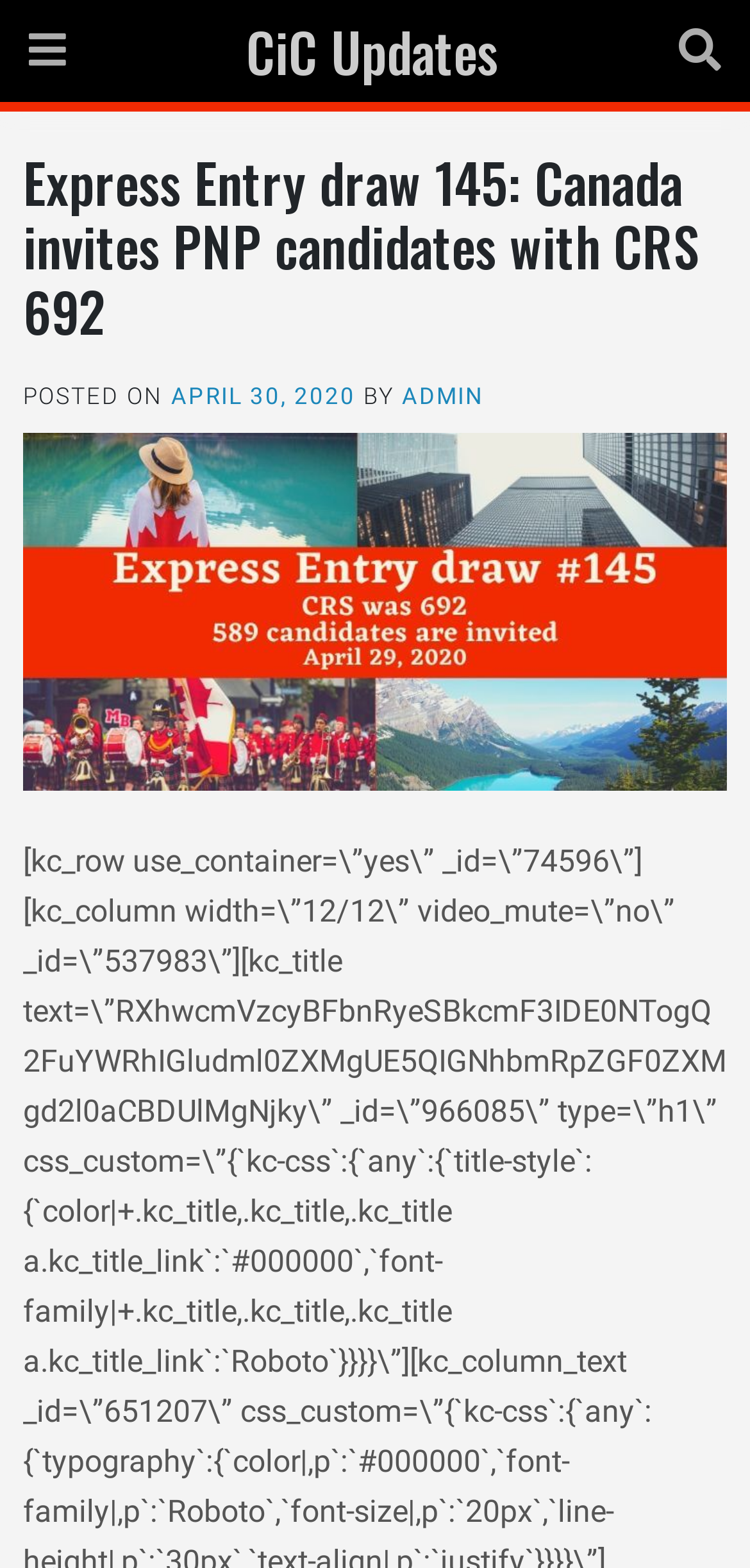Generate a thorough caption detailing the webpage content.

The webpage appears to be a news article or blog post about a specific Express Entry draw in Canada. At the top left corner, there is a small icon represented by '\uf0c9', which is likely a social media or sharing button. Next to it, there is a link to "CiC Updates", which might be the website's name or a section title.

The main content of the webpage is headed by a large title, "Express Entry draw 145: Canada invites PNP candidates with CRS 692", which spans almost the entire width of the page. Below the title, there is a section with the post's metadata, including the text "POSTED ON" followed by a link to the date "APRIL 30, 2020", and then the text "BY" followed by a link to the author "ADMIN".

At the top right corner, there is another icon represented by '\uf002', which might be a search or menu button. Overall, the webpage has a simple and clean layout, with a focus on presenting the main article title and metadata prominently.